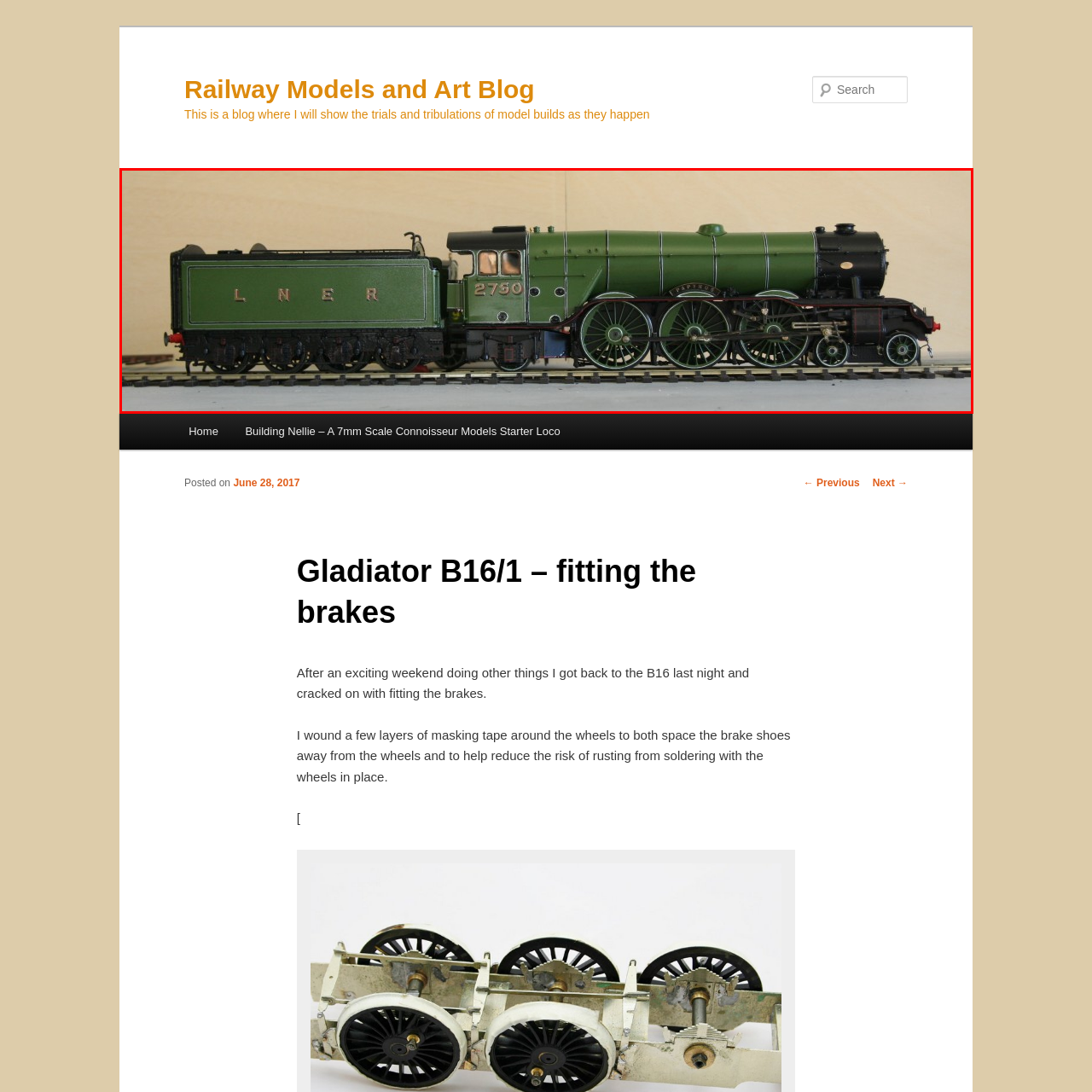Pay attention to the section outlined in red, What is the design style of the locomotive? 
Reply with a single word or phrase.

classic